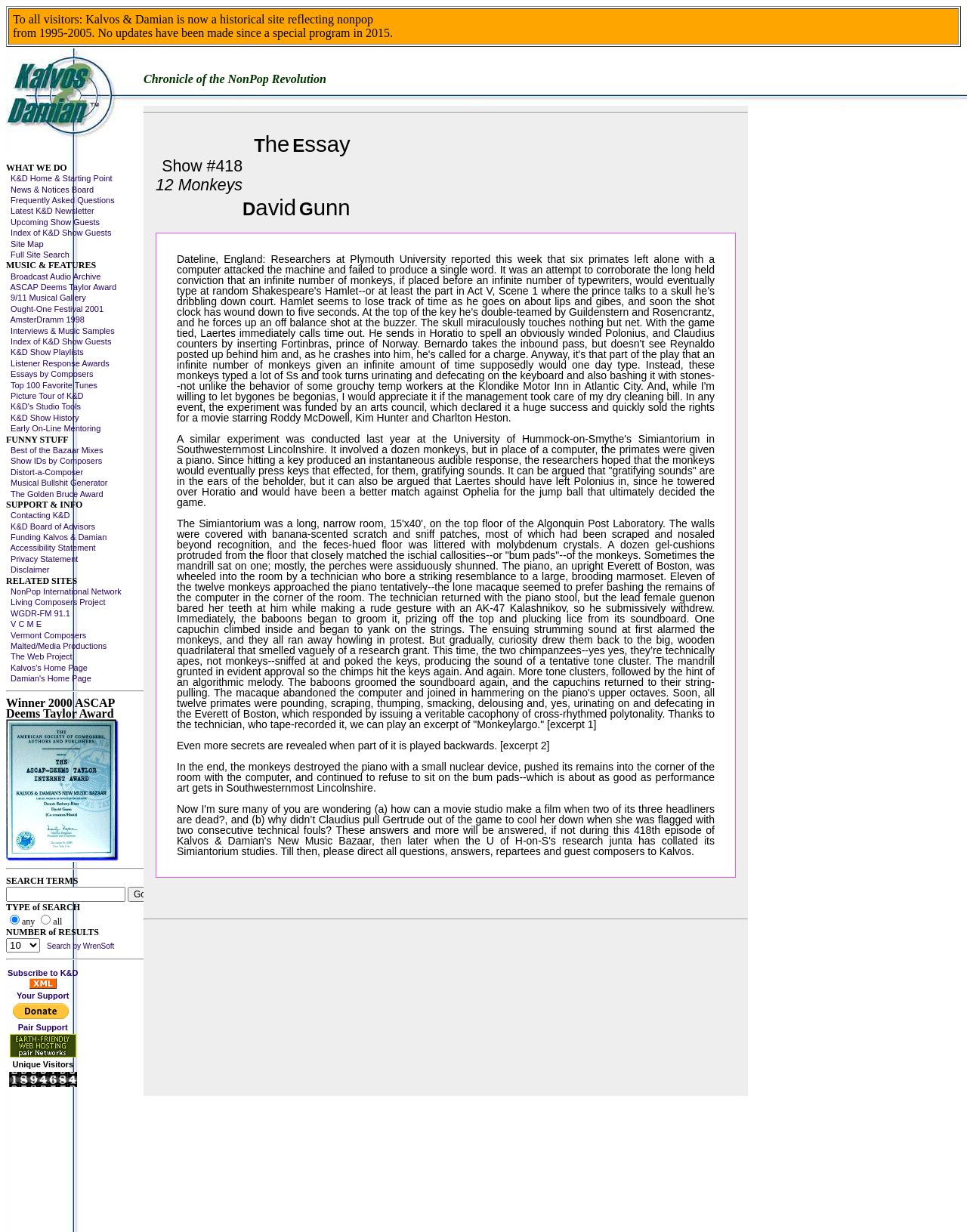Find the bounding box coordinates of the clickable element required to execute the following instruction: "Click on the 'Chronicle of the NonPop Revolution' text". Provide the coordinates as four float numbers between 0 and 1, i.e., [left, top, right, bottom].

[0.148, 0.059, 0.337, 0.069]